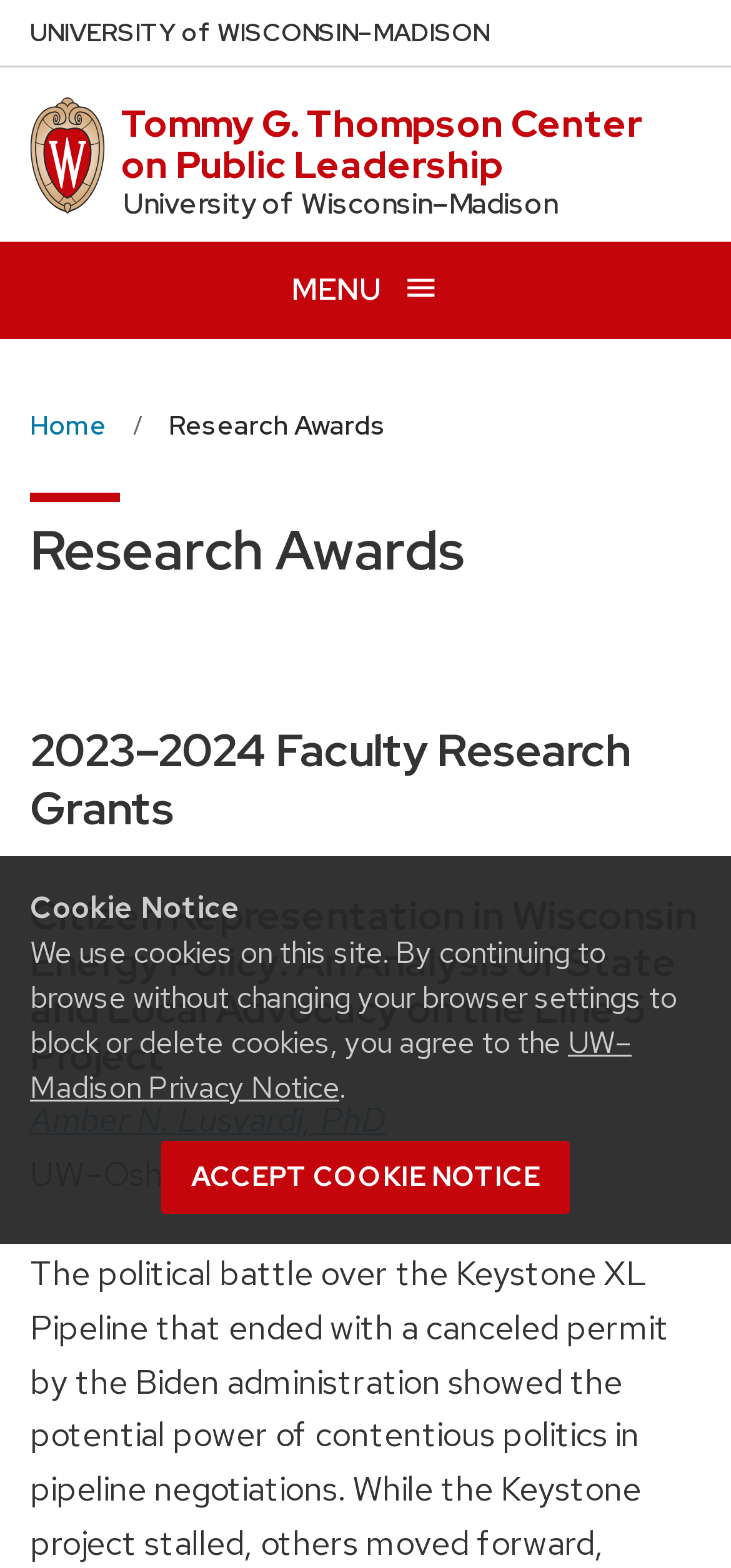Answer succinctly with a single word or phrase:
What is the name of the university?

University of Wisconsin–Madison